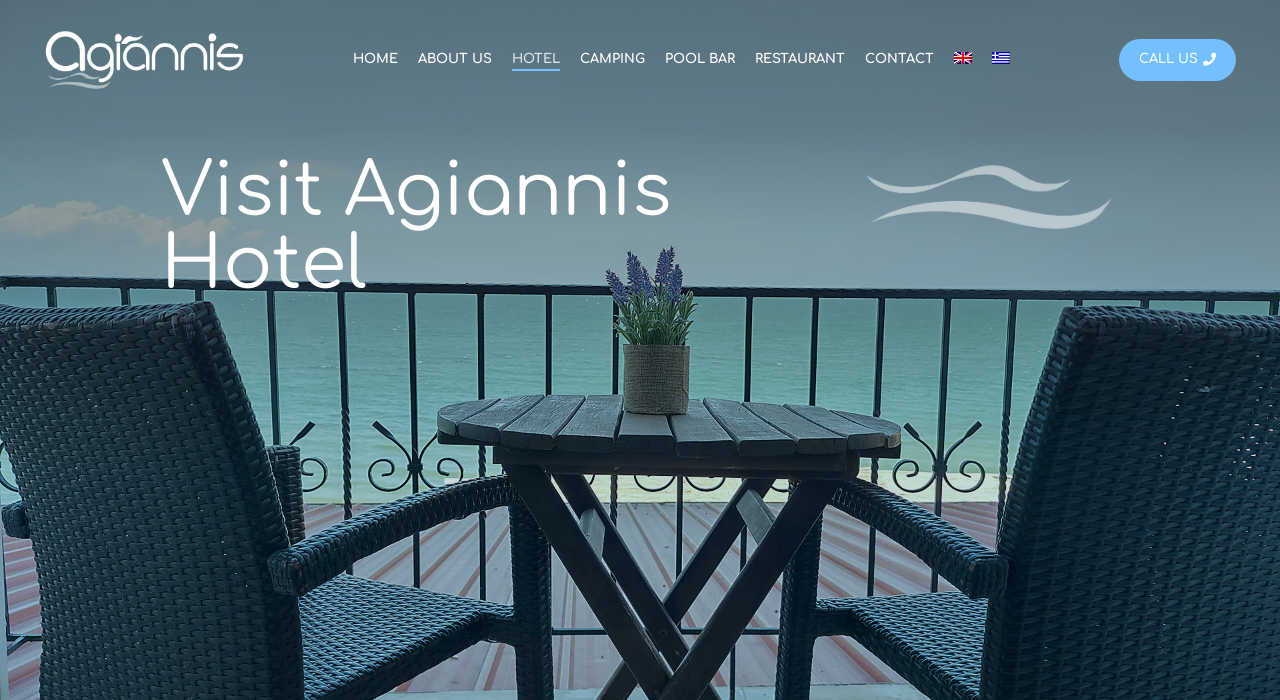Determine the bounding box coordinates of the section I need to click to execute the following instruction: "Click on the CONTACT link". Provide the coordinates as four float numbers between 0 and 1, i.e., [left, top, right, bottom].

[0.676, 0.057, 0.73, 0.114]